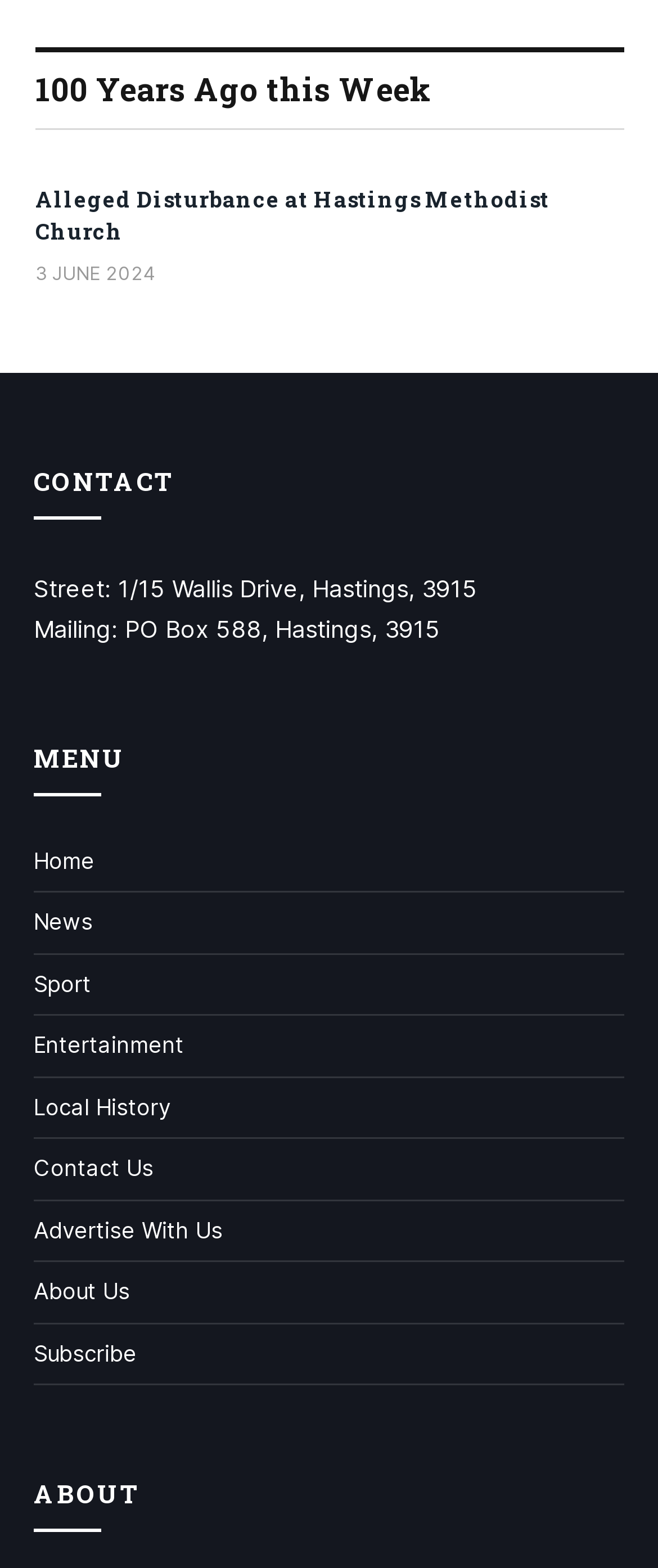Using the webpage screenshot, locate the HTML element that fits the following description and provide its bounding box: "Home".

[0.051, 0.54, 0.144, 0.557]